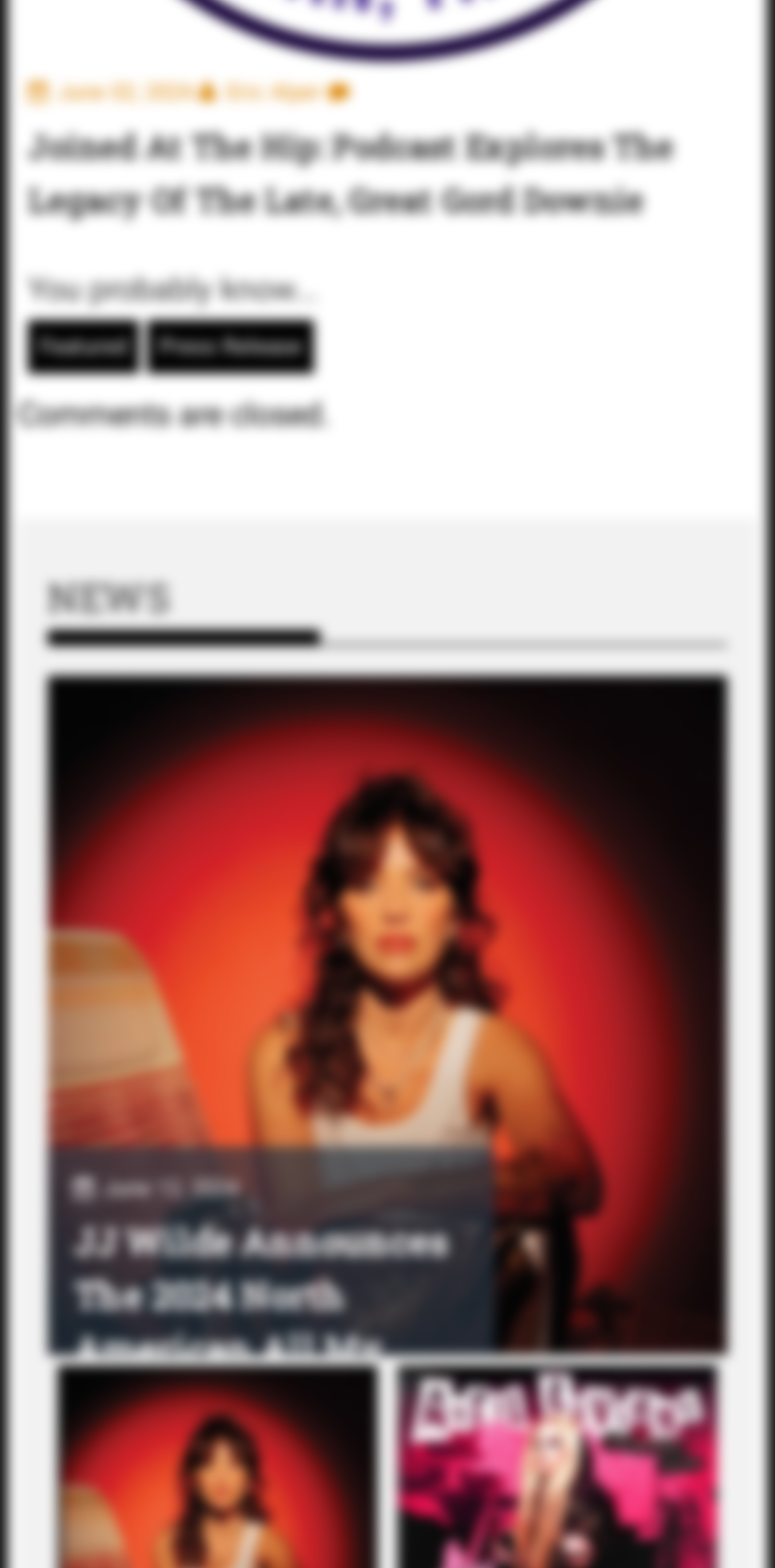Show the bounding box coordinates of the region that should be clicked to follow the instruction: "Check the 'JJ Wilde Announces The 2024 North American All My Vices Headline Tour' news."

[0.061, 0.431, 0.939, 0.864]